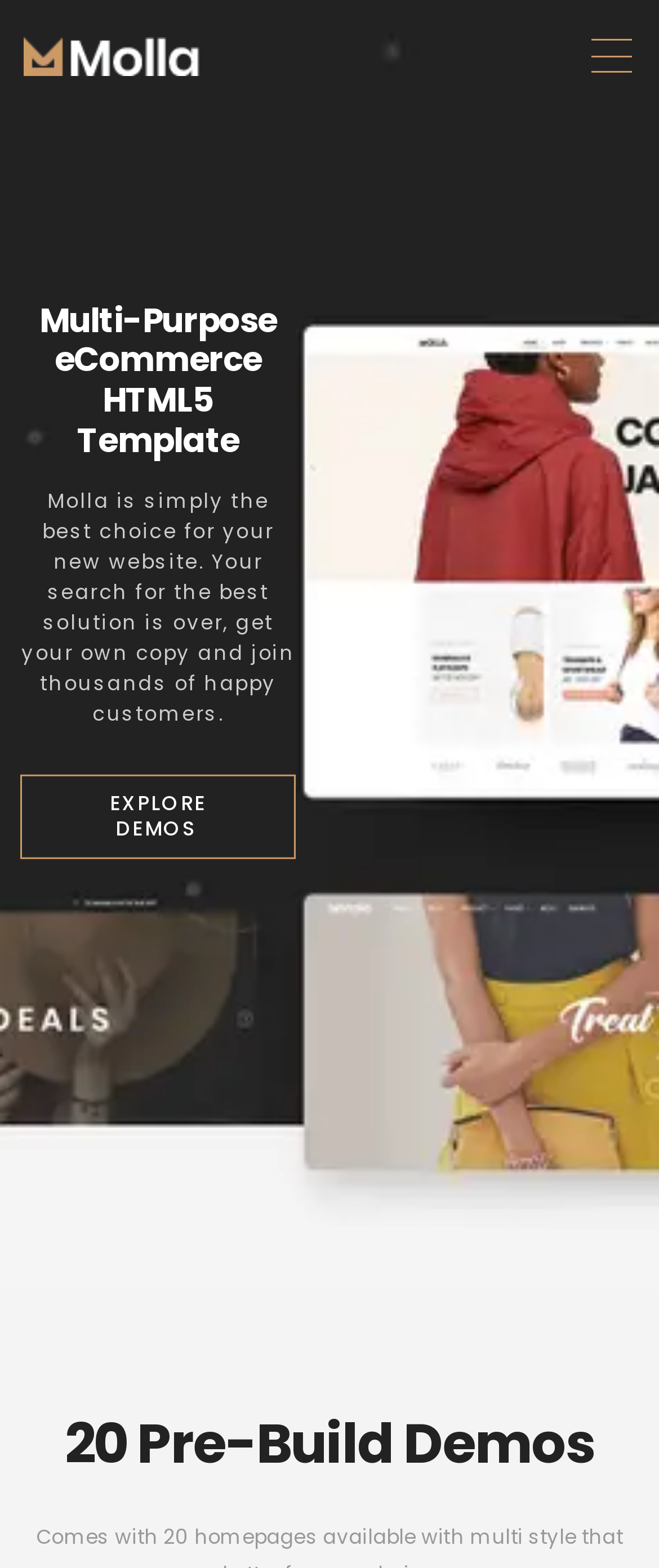Respond to the question below with a single word or phrase:
What action can be taken on the 'EXPLORE DEMOS' button?

Explore demos